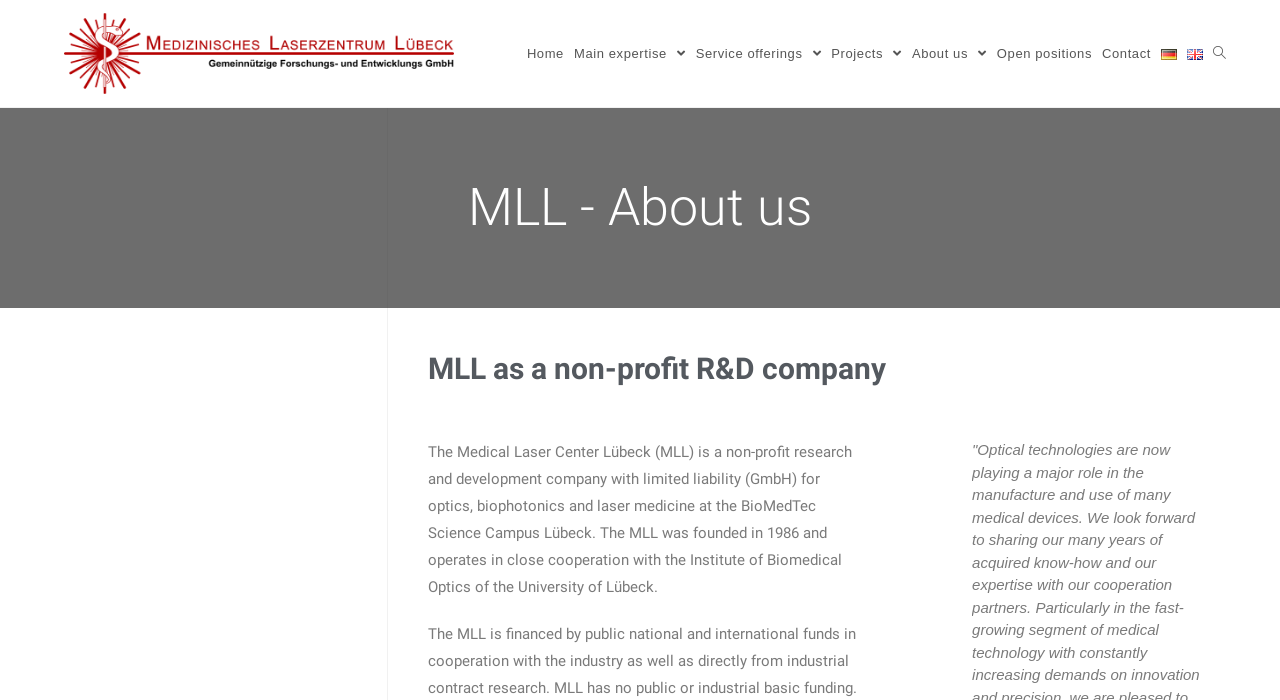What is the year MLL was founded?
From the image, respond with a single word or phrase.

1986